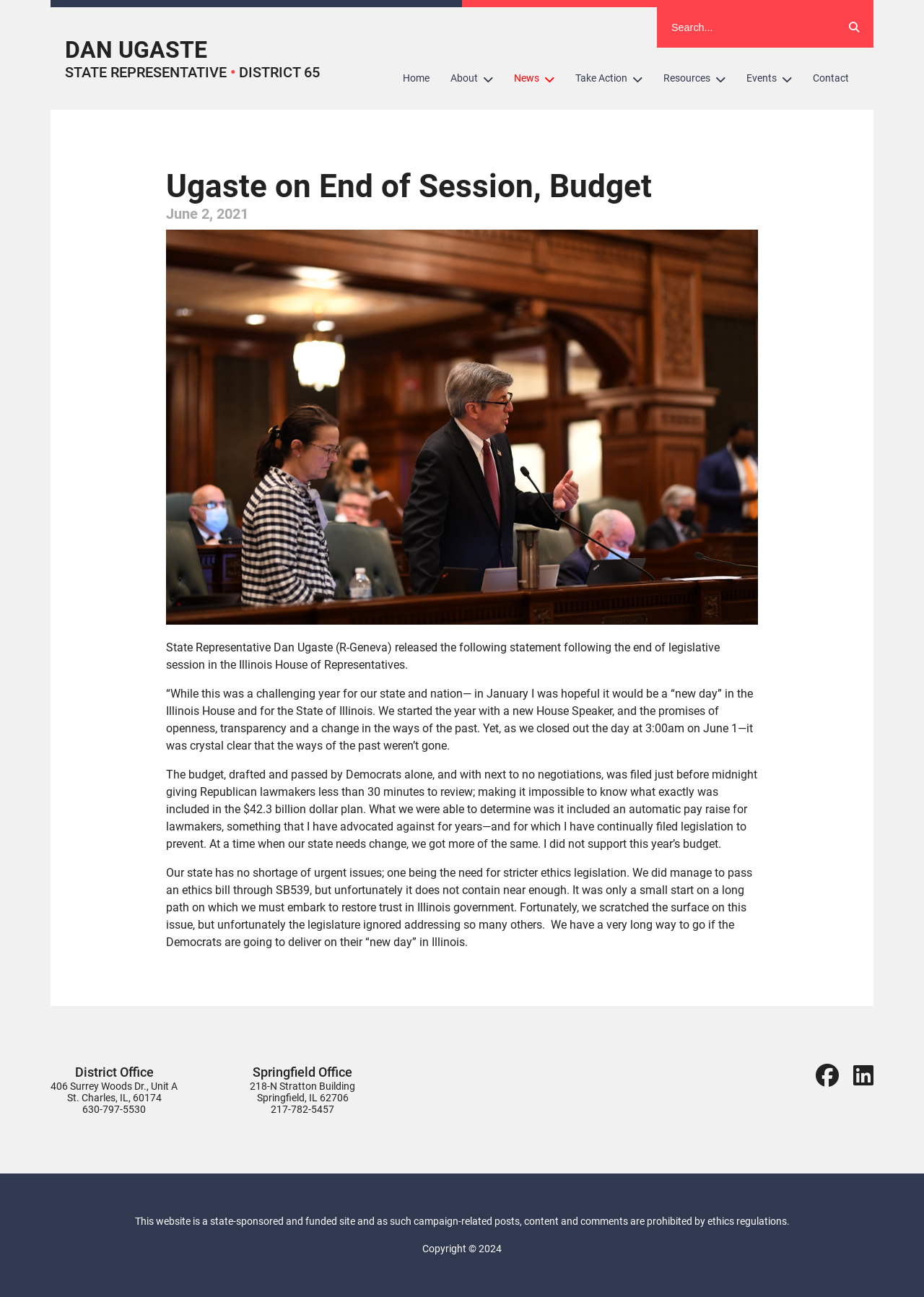Determine the bounding box coordinates of the element that should be clicked to execute the following command: "View news".

[0.545, 0.048, 0.611, 0.074]